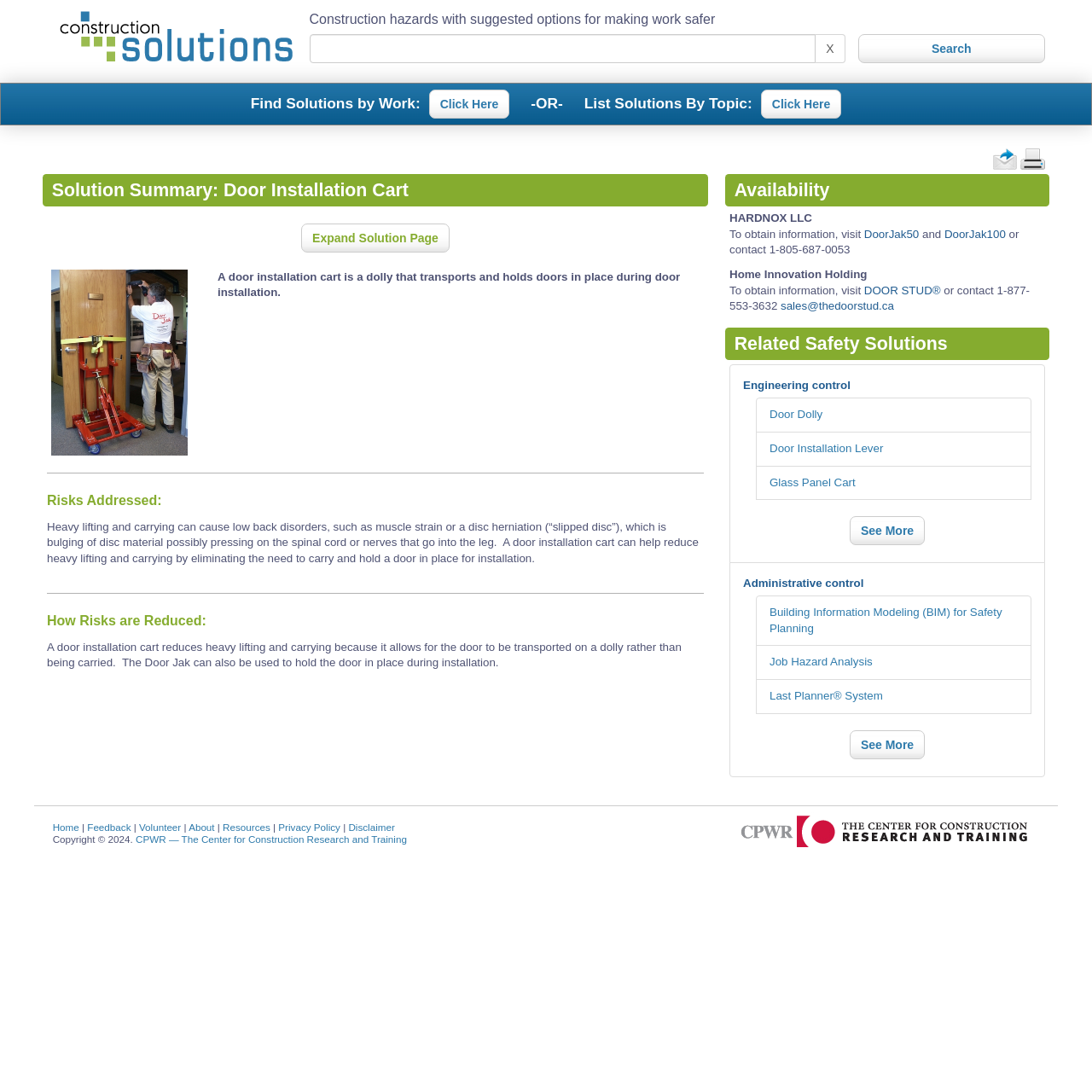Determine the bounding box coordinates for the area you should click to complete the following instruction: "Click on Construction Solutions".

[0.055, 0.026, 0.268, 0.038]